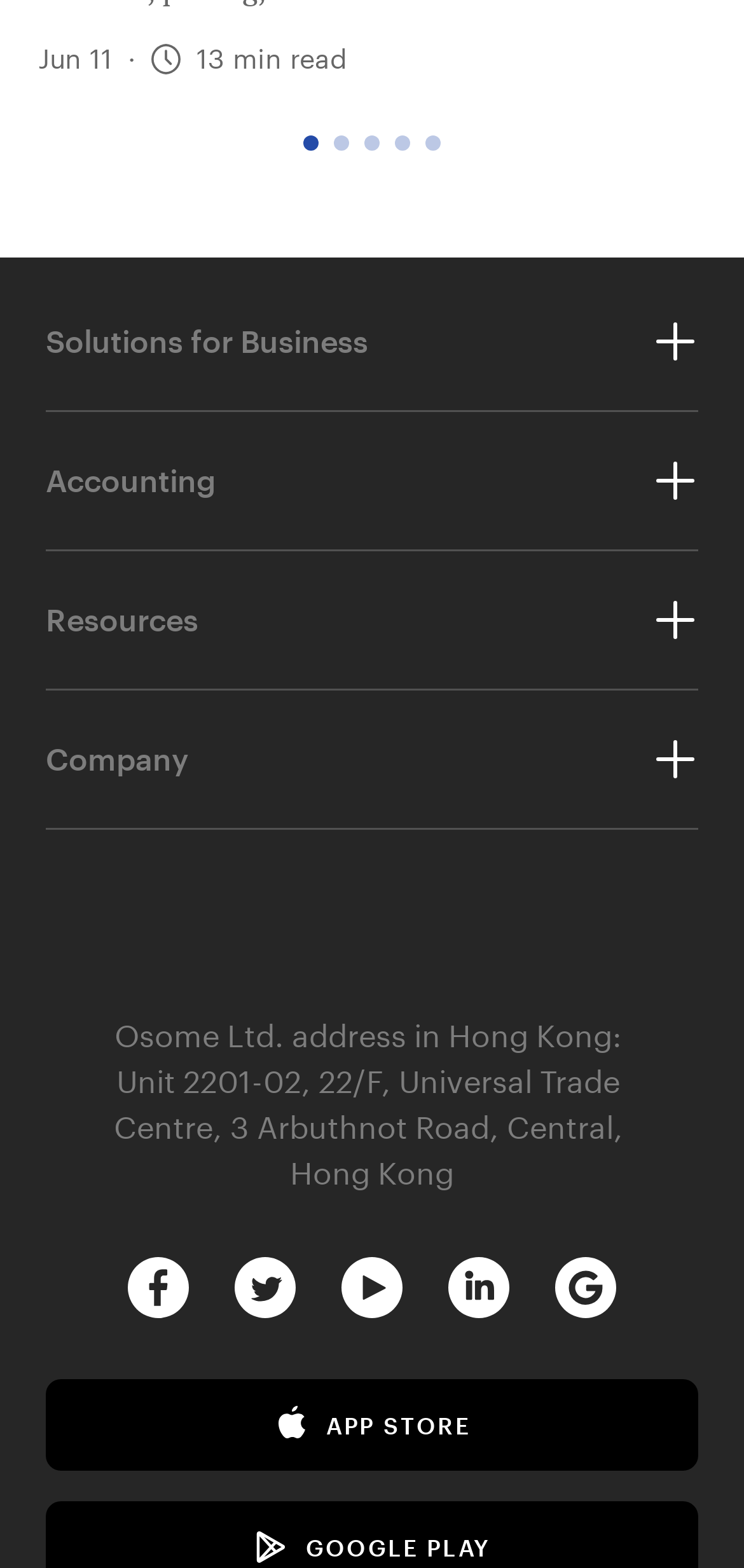Analyze the image and answer the question with as much detail as possible: 
How many buttons are available on the webpage?

There are four buttons available on the webpage, which are 'Solutions for Business', 'Accounting', 'Resources', and 'Company'.